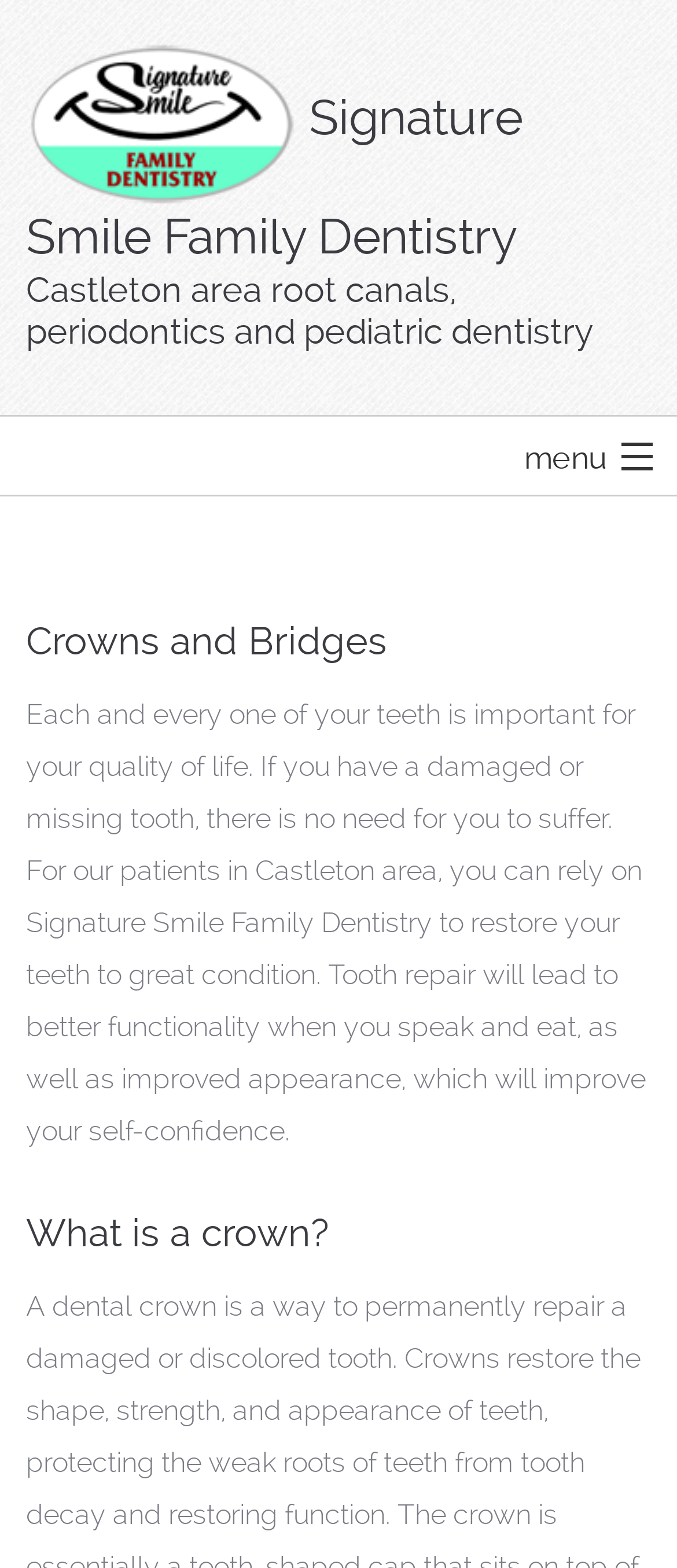Can you find the bounding box coordinates for the UI element given this description: "Book an Appointment"? Provide the coordinates as four float numbers between 0 and 1: [left, top, right, bottom].

[0.0, 0.648, 1.0, 0.714]